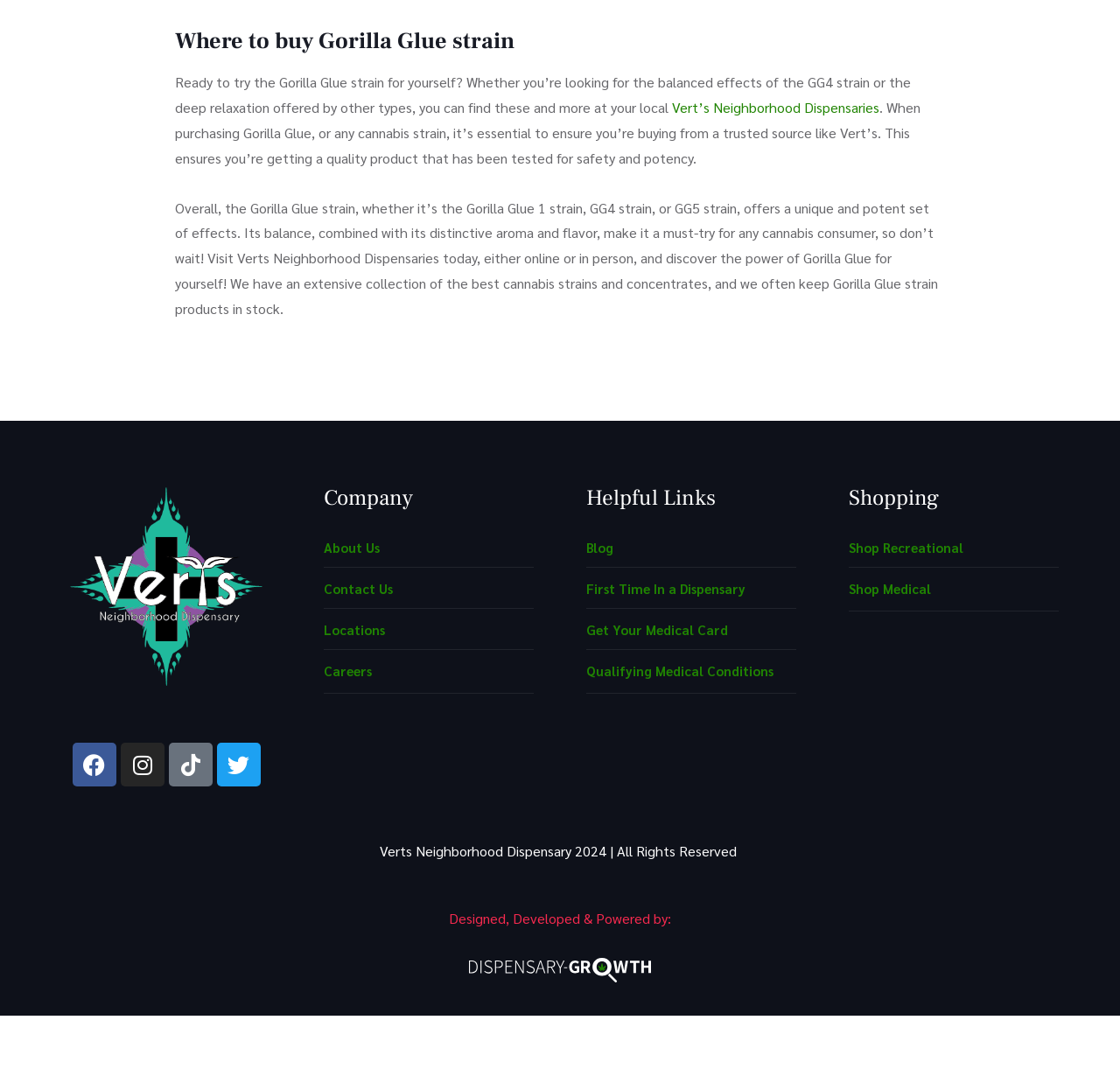Answer the question with a brief word or phrase:
What types of Gorilla Glue strains are mentioned?

GG4, GG5